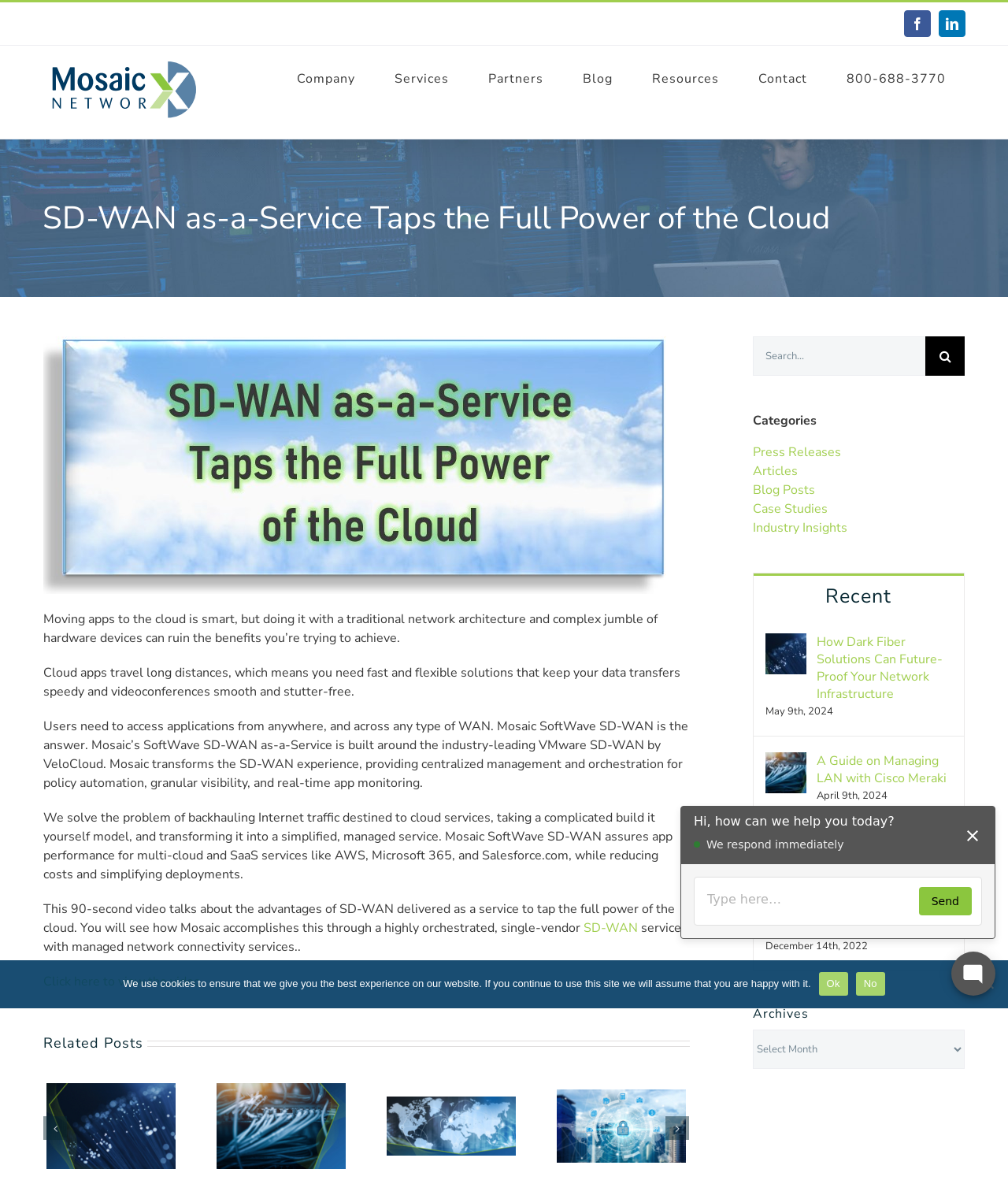What is the topic of the 90-second video?
From the screenshot, supply a one-word or short-phrase answer.

SD-WAN